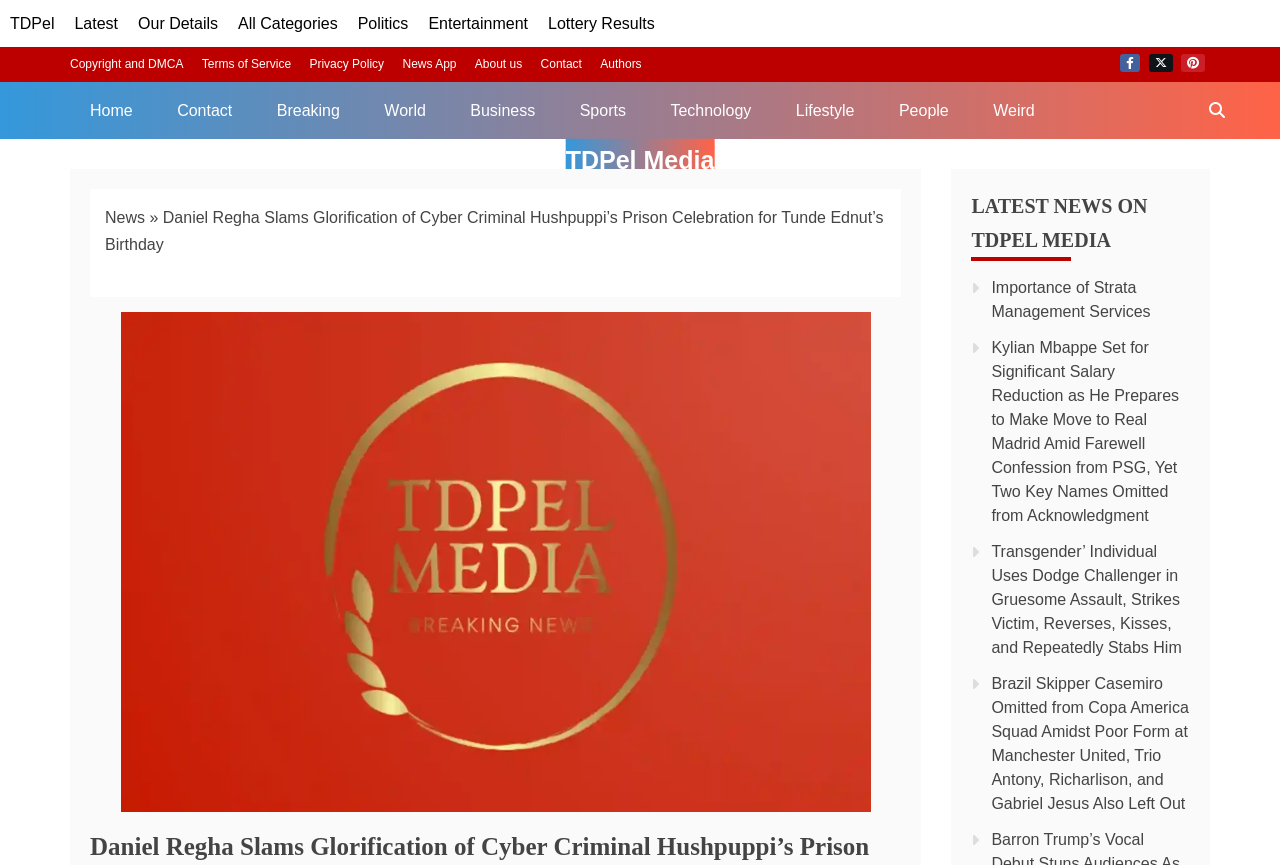Provide the bounding box coordinates of the HTML element described by the text: "Lifestyle".

[0.606, 0.094, 0.683, 0.16]